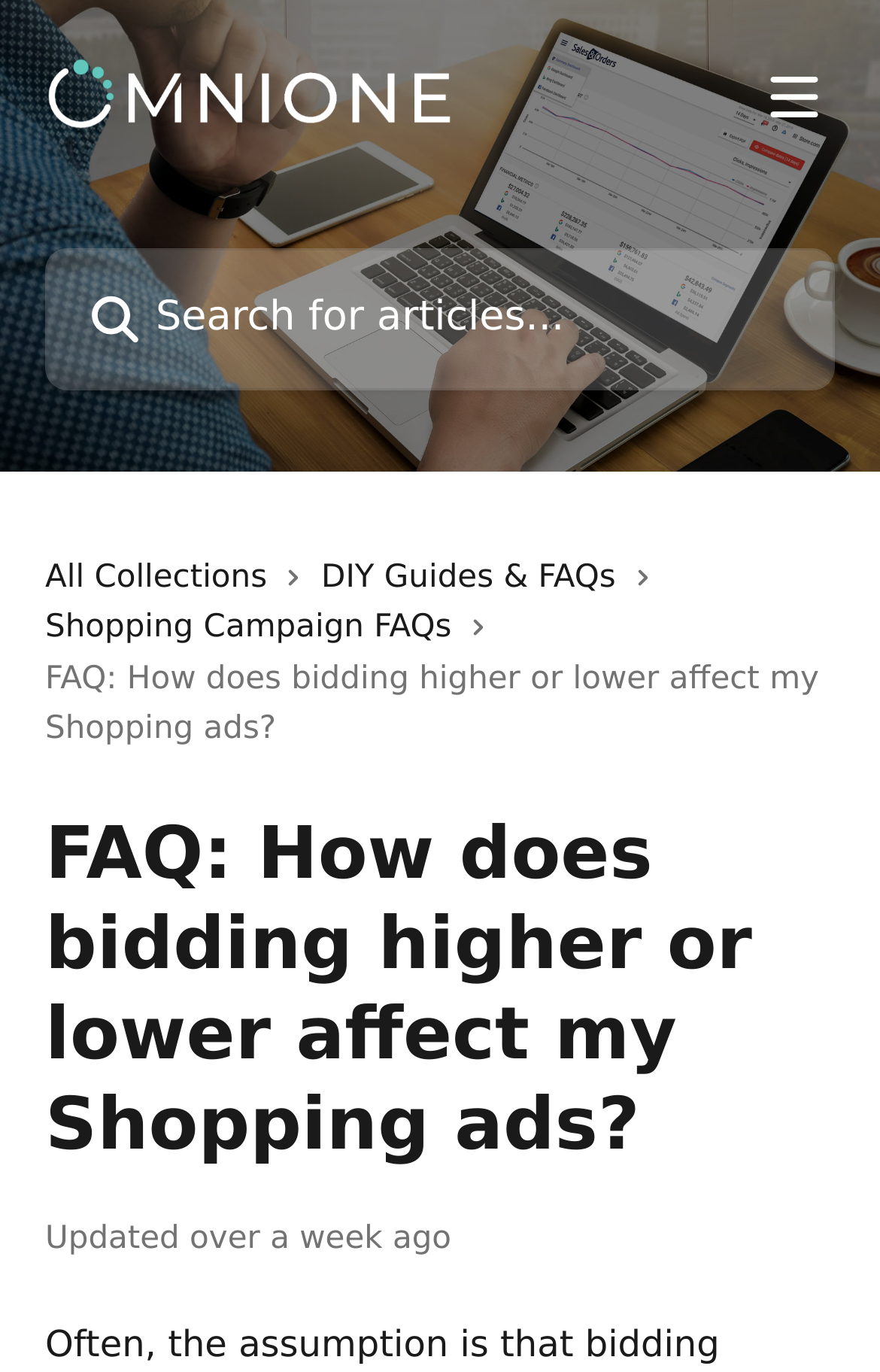Locate the UI element described as follows: "alt="OmniOne Help Center"". Return the bounding box coordinates as four float numbers between 0 and 1 in the order [left, top, right, bottom].

[0.051, 0.039, 0.516, 0.097]